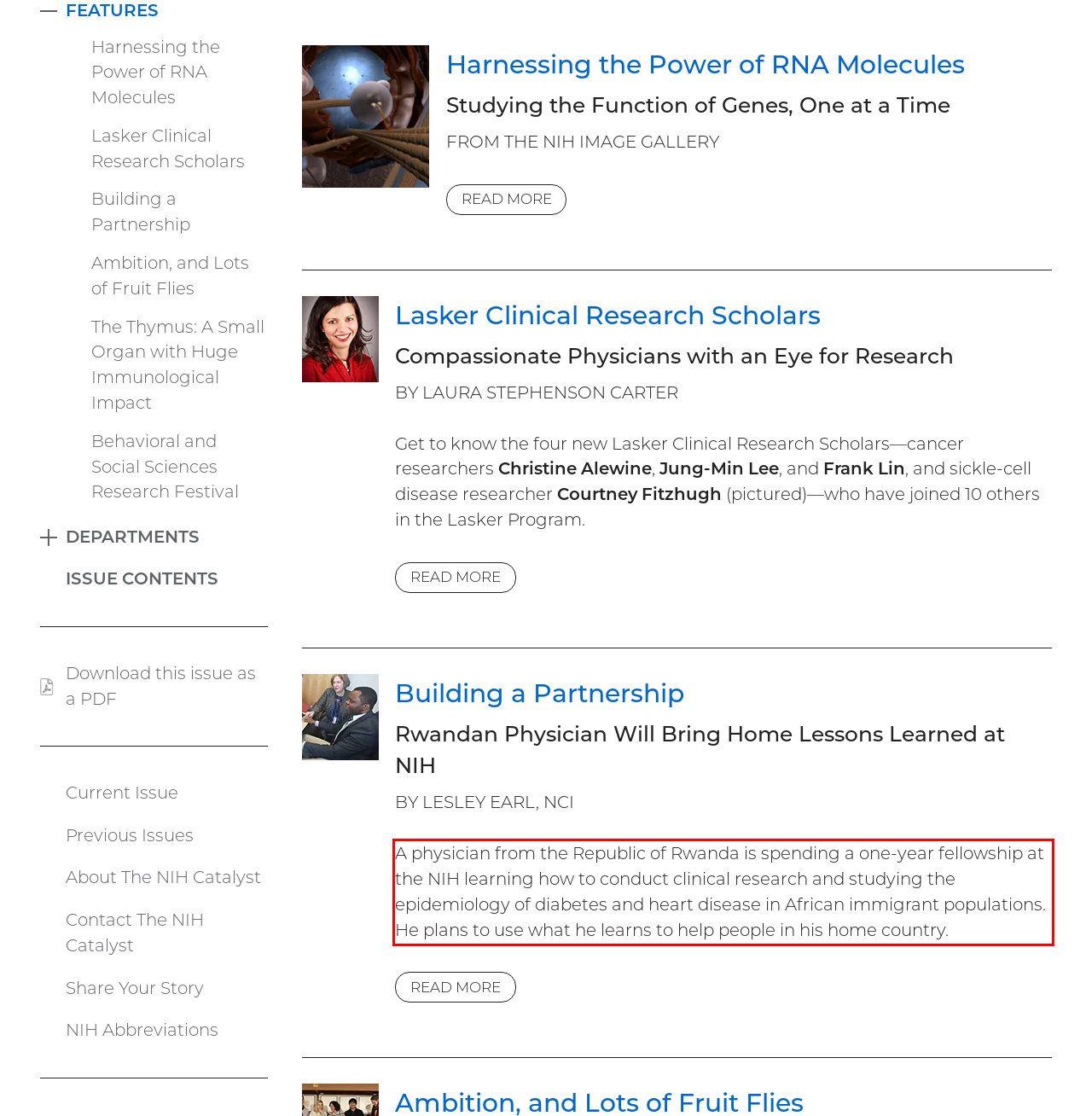Review the screenshot of the webpage and recognize the text inside the red rectangle bounding box. Provide the extracted text content.

A physician from the Republic of Rwanda is spending a one-year fellowship at the NIH learning how to conduct clinical research and studying the epidemiology of diabetes and heart disease in African immigrant populations. He plans to use what he learns to help people in his home country.